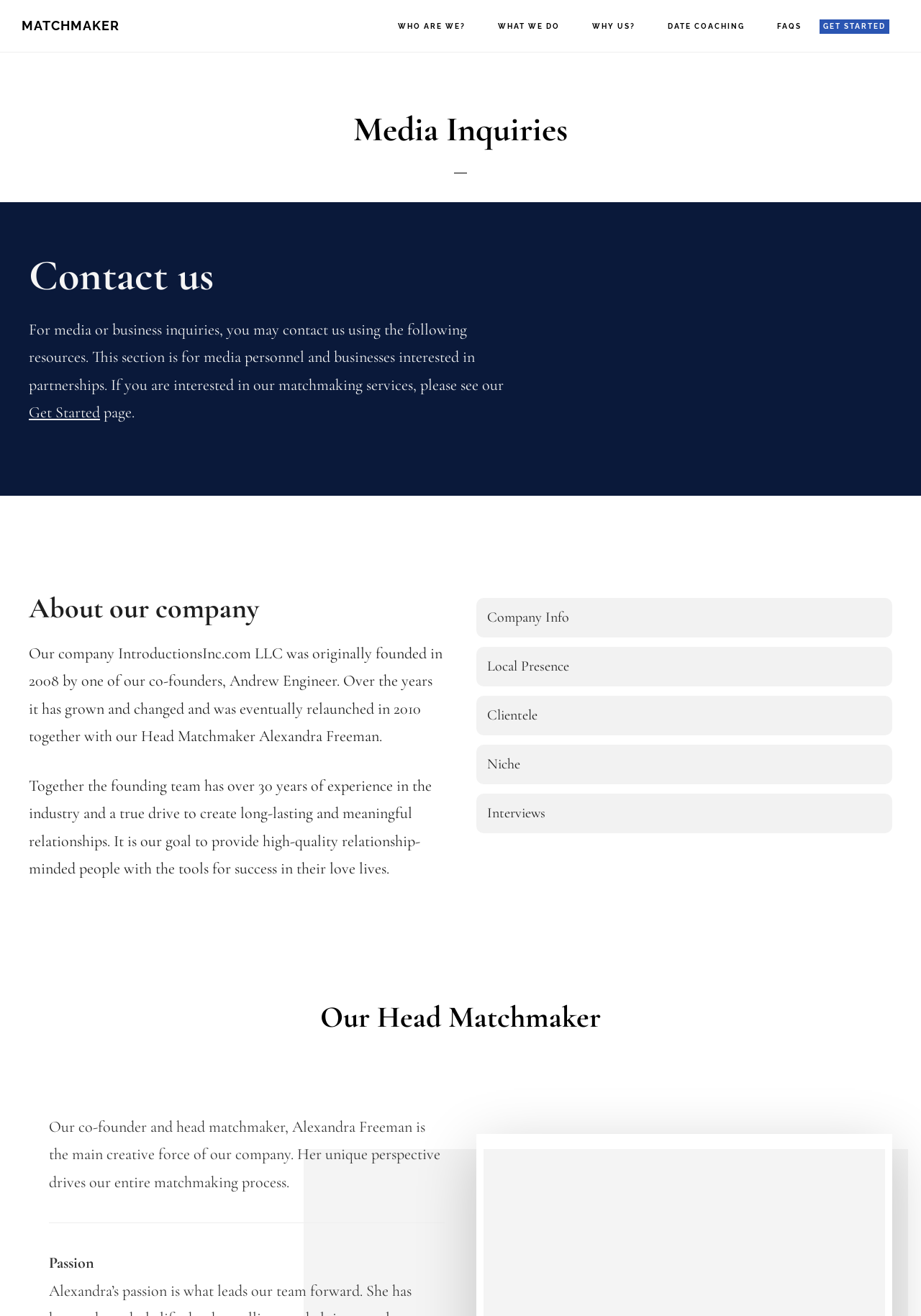What is the company name?
Respond with a short answer, either a single word or a phrase, based on the image.

IntroductionsInc.com LLC